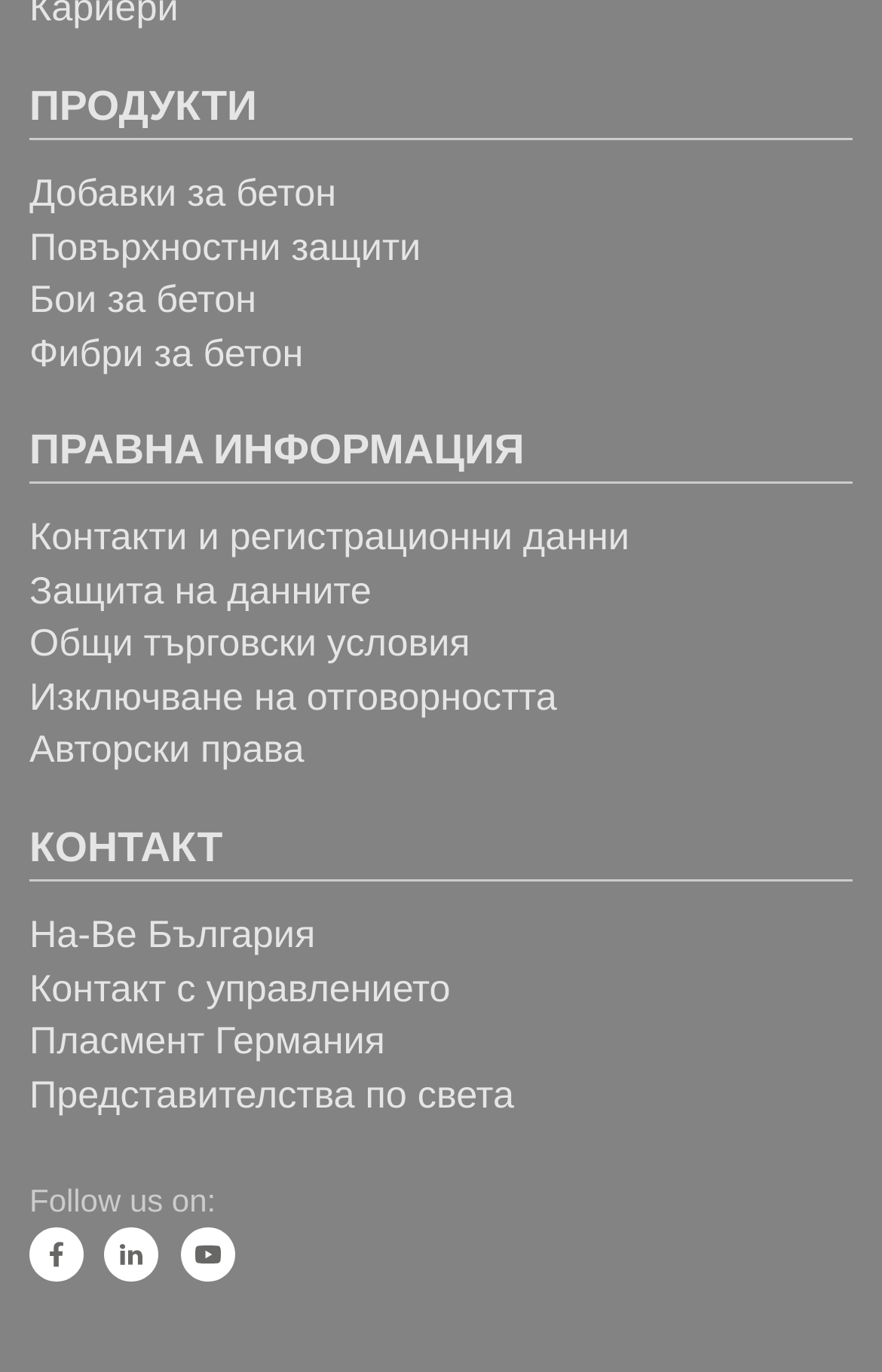Please identify the bounding box coordinates of the area I need to click to accomplish the following instruction: "View Повърхностни защити".

[0.033, 0.164, 0.477, 0.195]